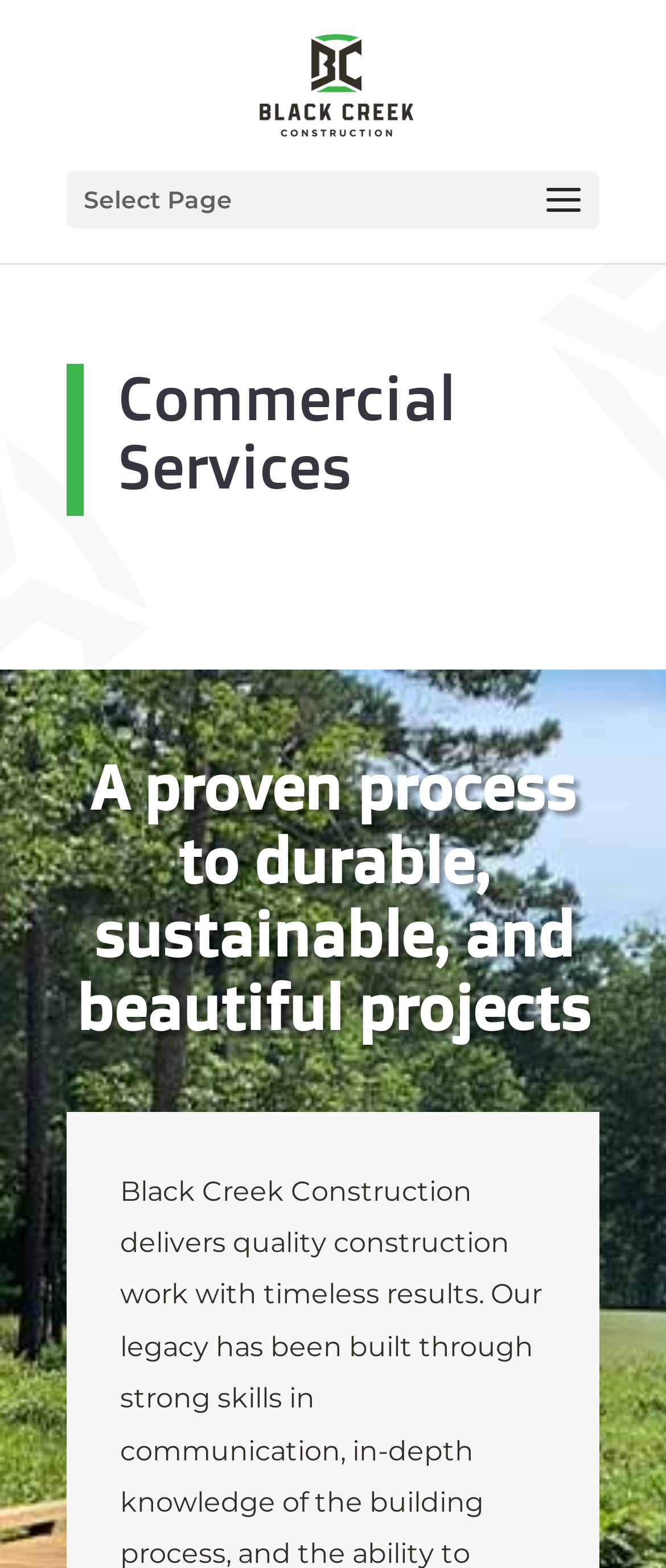Extract the bounding box coordinates for the HTML element that matches this description: "alt="Black Creek Construction"". The coordinates should be four float numbers between 0 and 1, i.e., [left, top, right, bottom].

[0.39, 0.043, 0.62, 0.063]